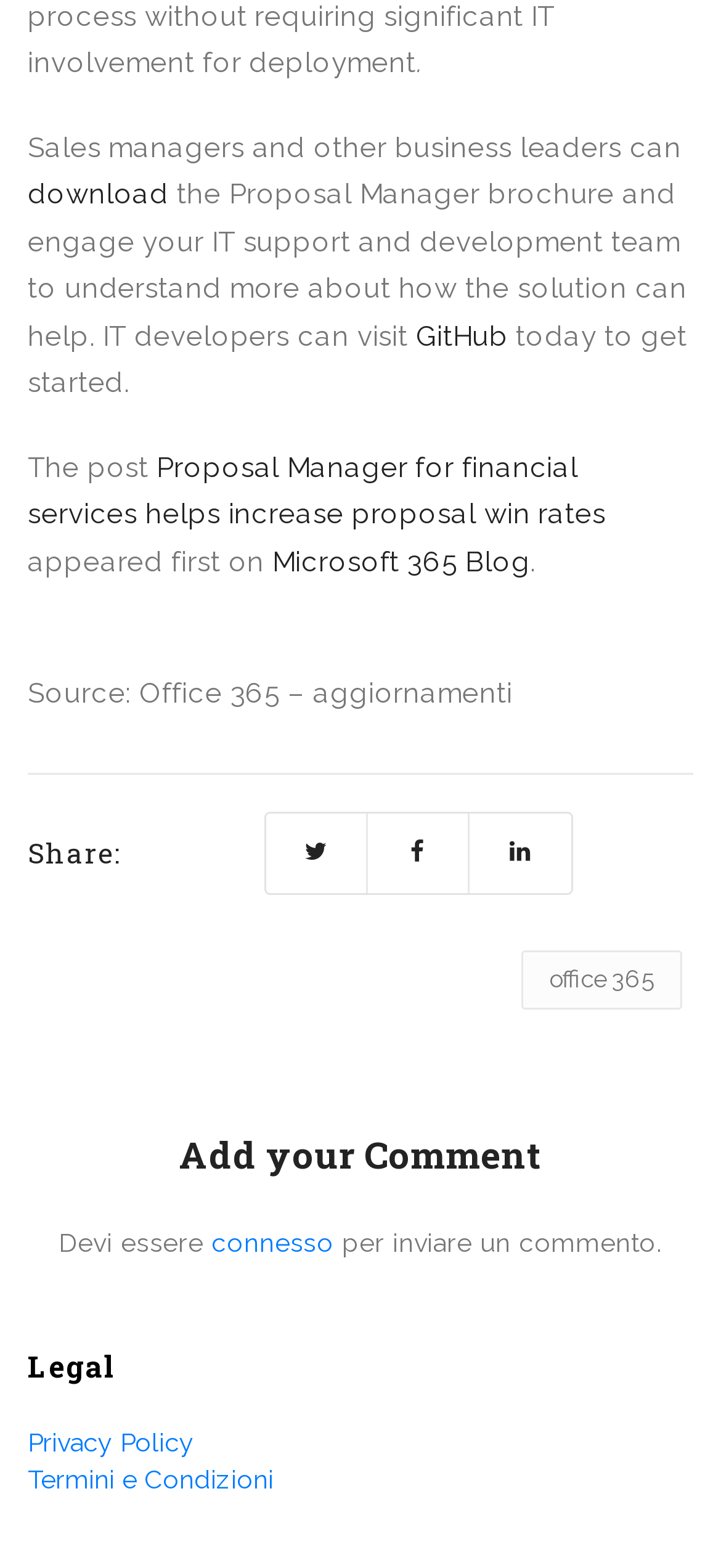Locate the bounding box coordinates of the element that needs to be clicked to carry out the instruction: "download the Proposal Manager brochure". The coordinates should be given as four float numbers ranging from 0 to 1, i.e., [left, top, right, bottom].

[0.038, 0.113, 0.234, 0.135]